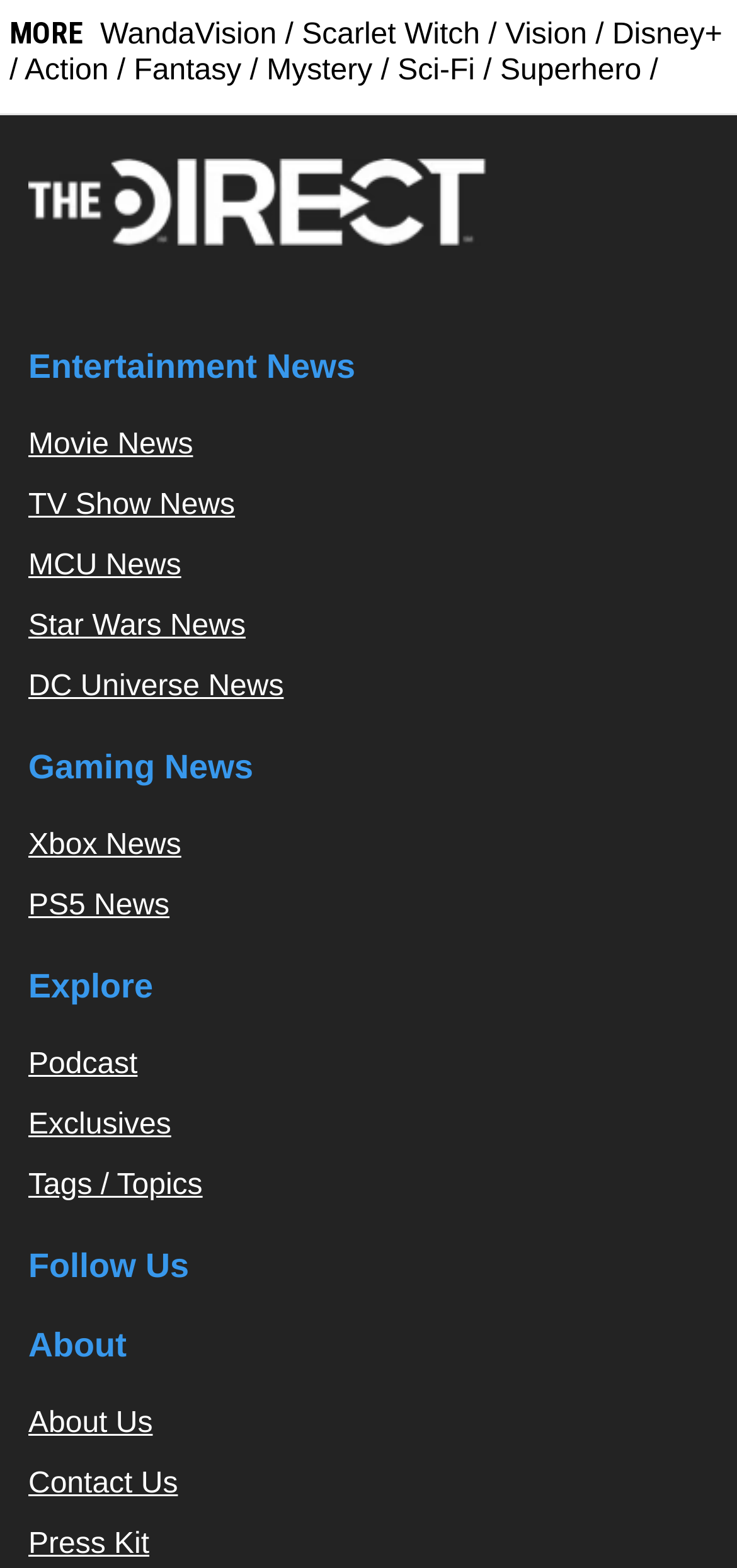Please determine the bounding box coordinates of the element to click in order to execute the following instruction: "Click on WandaVision". The coordinates should be four float numbers between 0 and 1, specified as [left, top, right, bottom].

[0.136, 0.013, 0.375, 0.033]